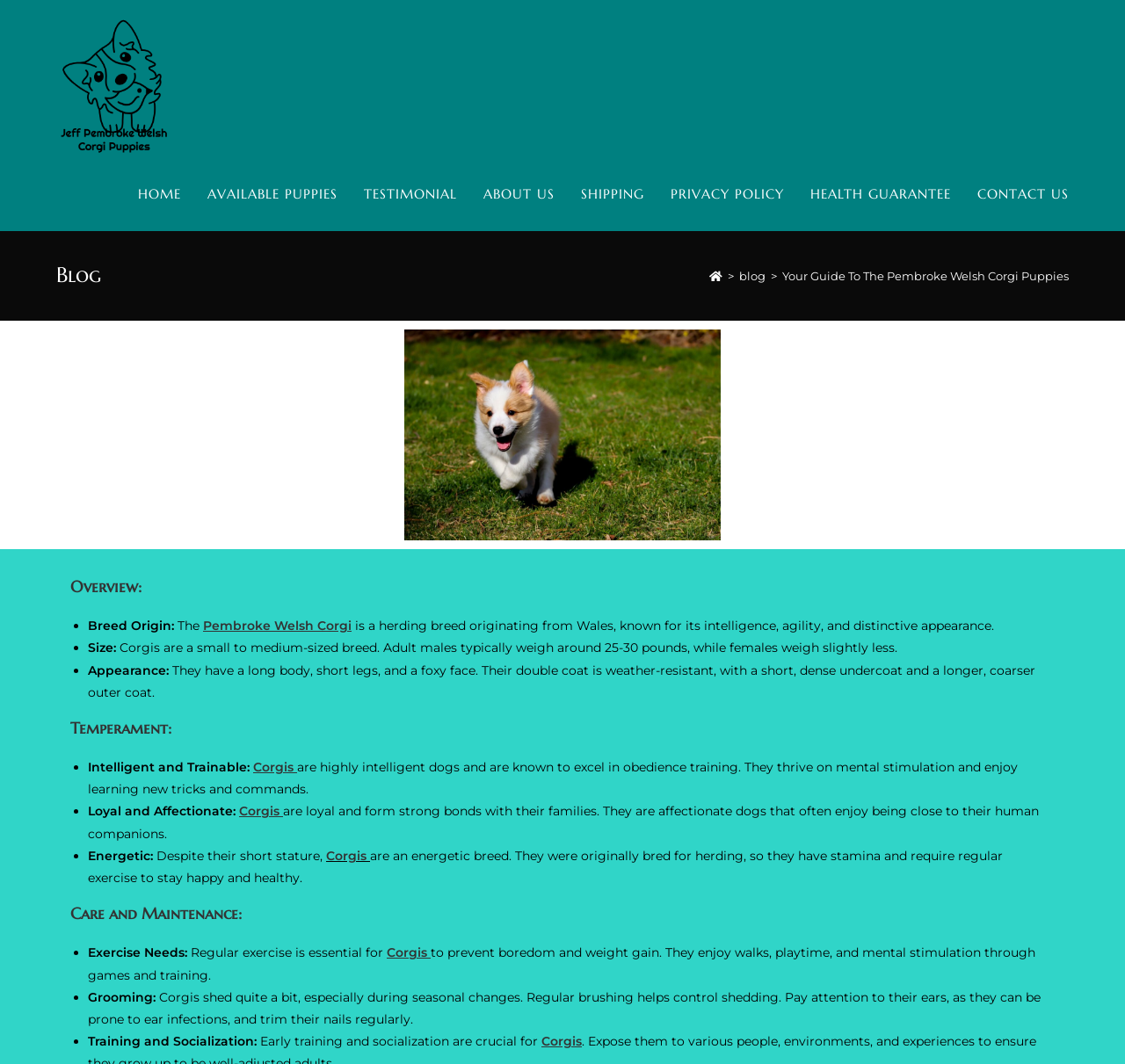Extract the bounding box coordinates of the UI element described: "title="cropped-8X3MGP-LogoMakrpng - jeffpembrokewelshcorgipuppies.com"". Provide the coordinates in the format [left, top, right, bottom] with values ranging from 0 to 1.

[0.05, 0.072, 0.152, 0.087]